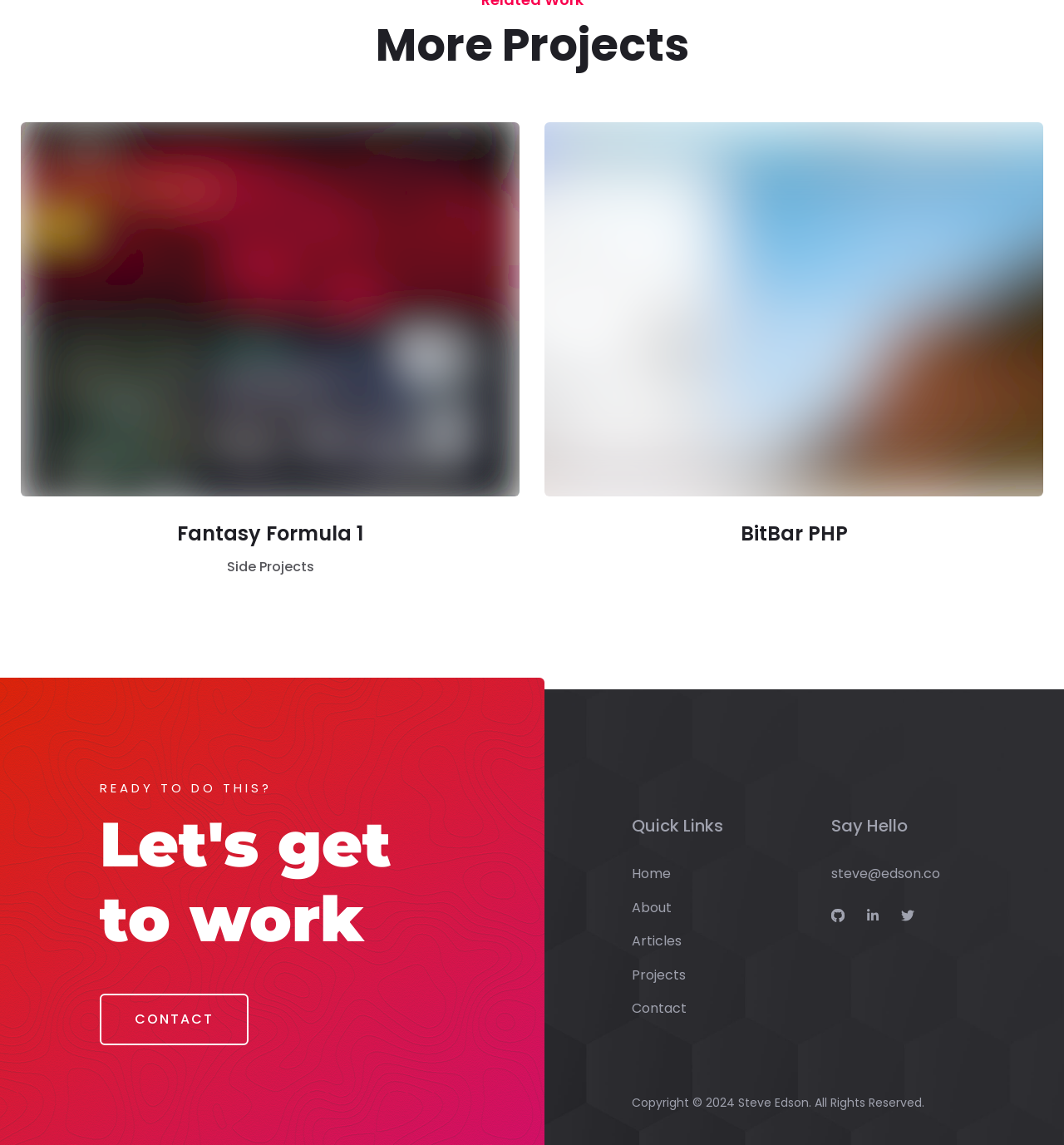Please provide a comprehensive response to the question below by analyzing the image: 
What social media platforms are linked?

At the bottom-right section of the page, there are links to three social media platforms: GitHub, LinkedIn, and Twitter, each with a corresponding image.